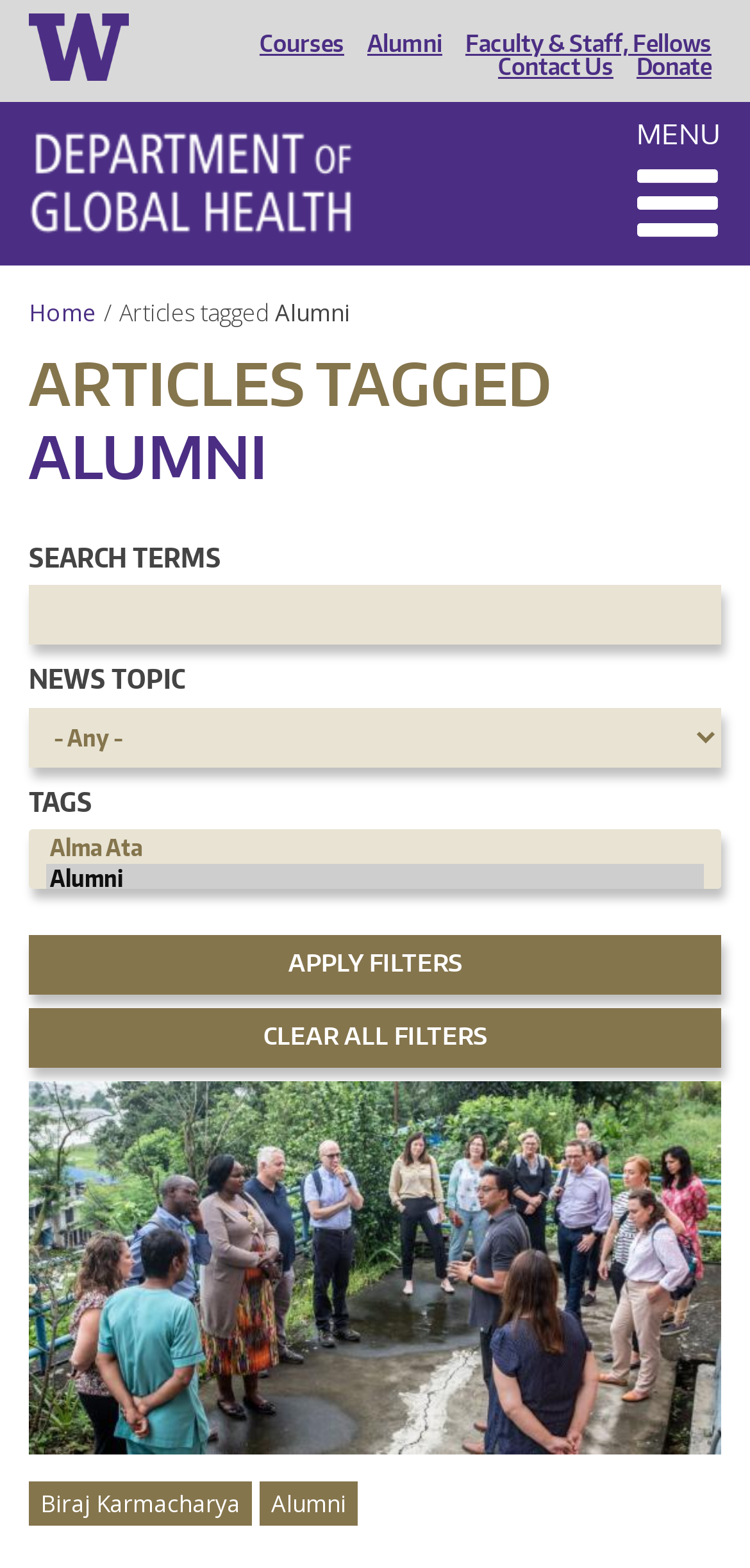Based on the image, provide a detailed and complete answer to the question: 
What is the name of the department?

I found the answer by looking at the top-left corner of the webpage, where it says 'University of Washington - Department of Global Health'. The department name is 'Department of Global Health'.